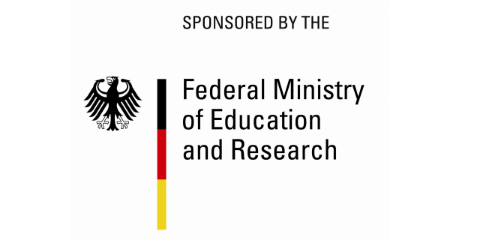Can you give a detailed response to the following question using the information from the image? What are the colors of the German flag?

The image is framed by the colors of the German flag, which are black, red, and gold, highlighting its national significance.